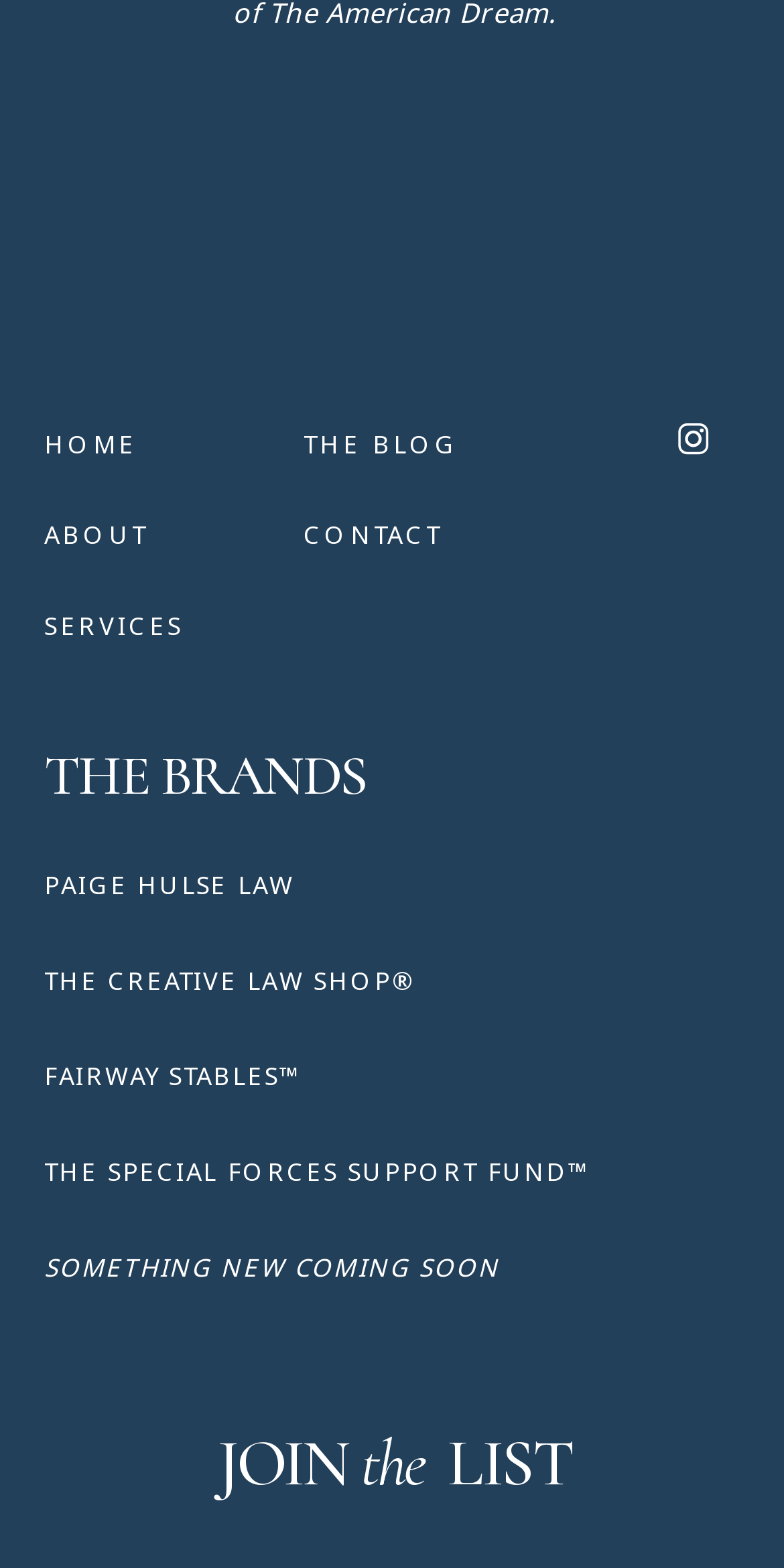What is the text on the top-left link?
Give a single word or phrase as your answer by examining the image.

HOME